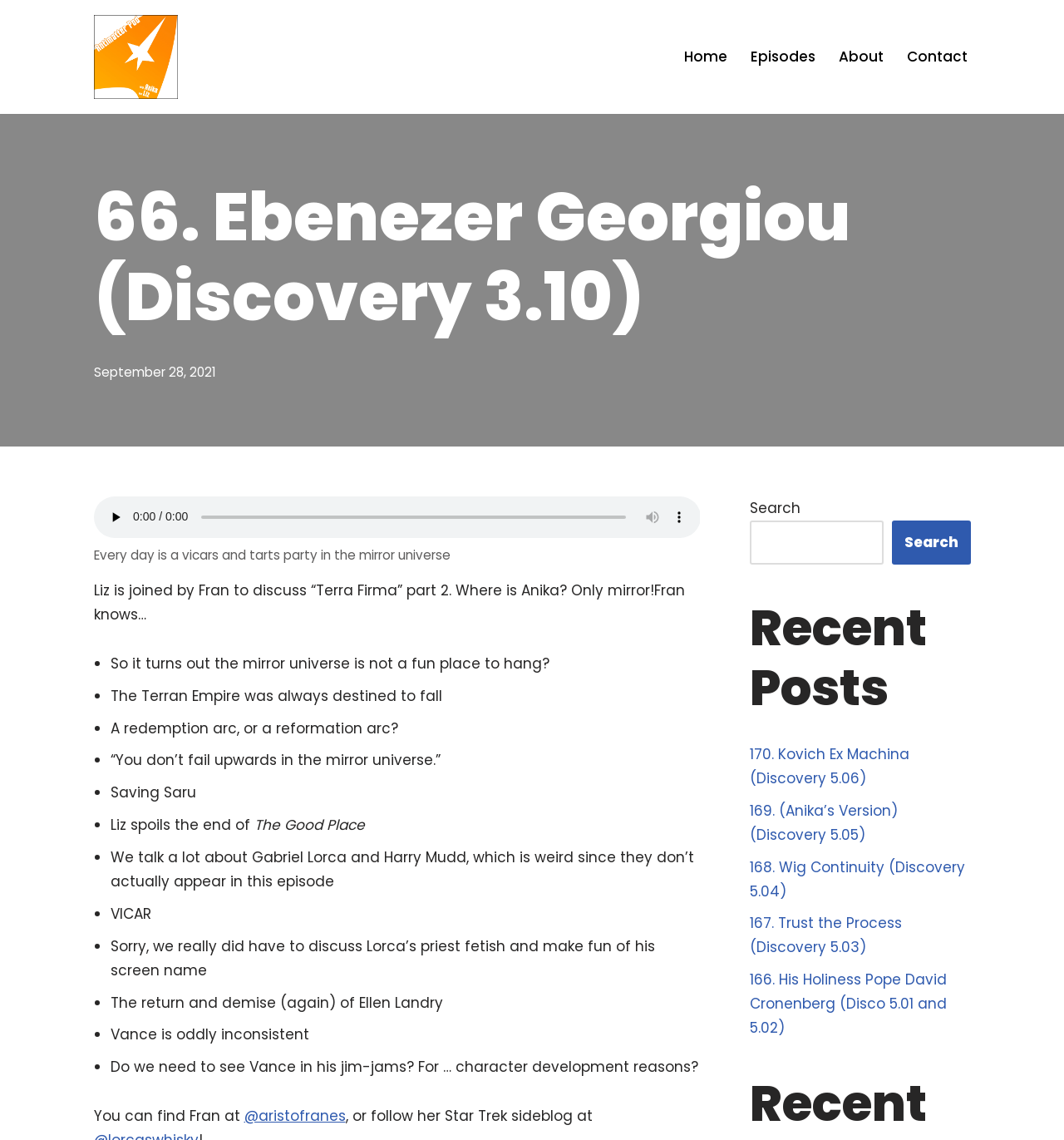Can you pinpoint the bounding box coordinates for the clickable element required for this instruction: "Go to the home page"? The coordinates should be four float numbers between 0 and 1, i.e., [left, top, right, bottom].

[0.643, 0.04, 0.683, 0.06]